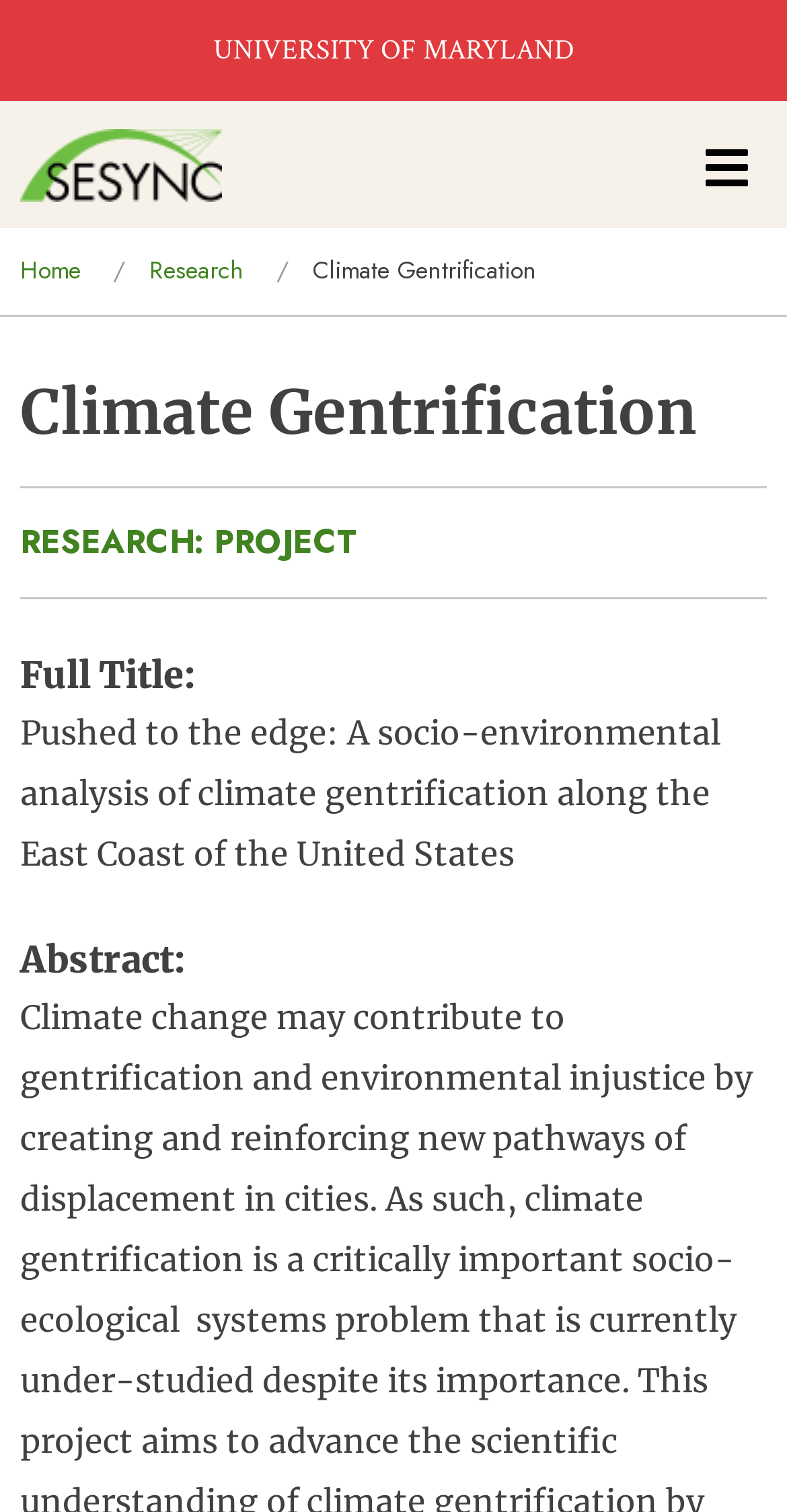Describe every aspect of the webpage comprehensively.

The webpage is about climate gentrification, with a focus on research projects. At the top-left corner, there is a link to skip to the main content. Below it, a banner with the site header spans the entire width of the page, containing a link to the University of Maryland and a main navigation menu. The navigation menu has a SESYNC logo, which is an image, and a button with an icon. 

To the right of the navigation menu, there is a "You are here" section, which displays the current location in the website hierarchy. This section contains links to the home page and the research page, as well as a static text element displaying "Climate Gentrification". 

Below the "You are here" section, there is a heading element with the same title, "Climate Gentrification". This is followed by a link to a research project, a static text element displaying "Full Title", and another static text element with a lengthy title, "Pushed to the edge: A socio-environmental analysis of climate gentrification along the East Coast of the United States". Finally, there is a static text element with the label "Abstract".